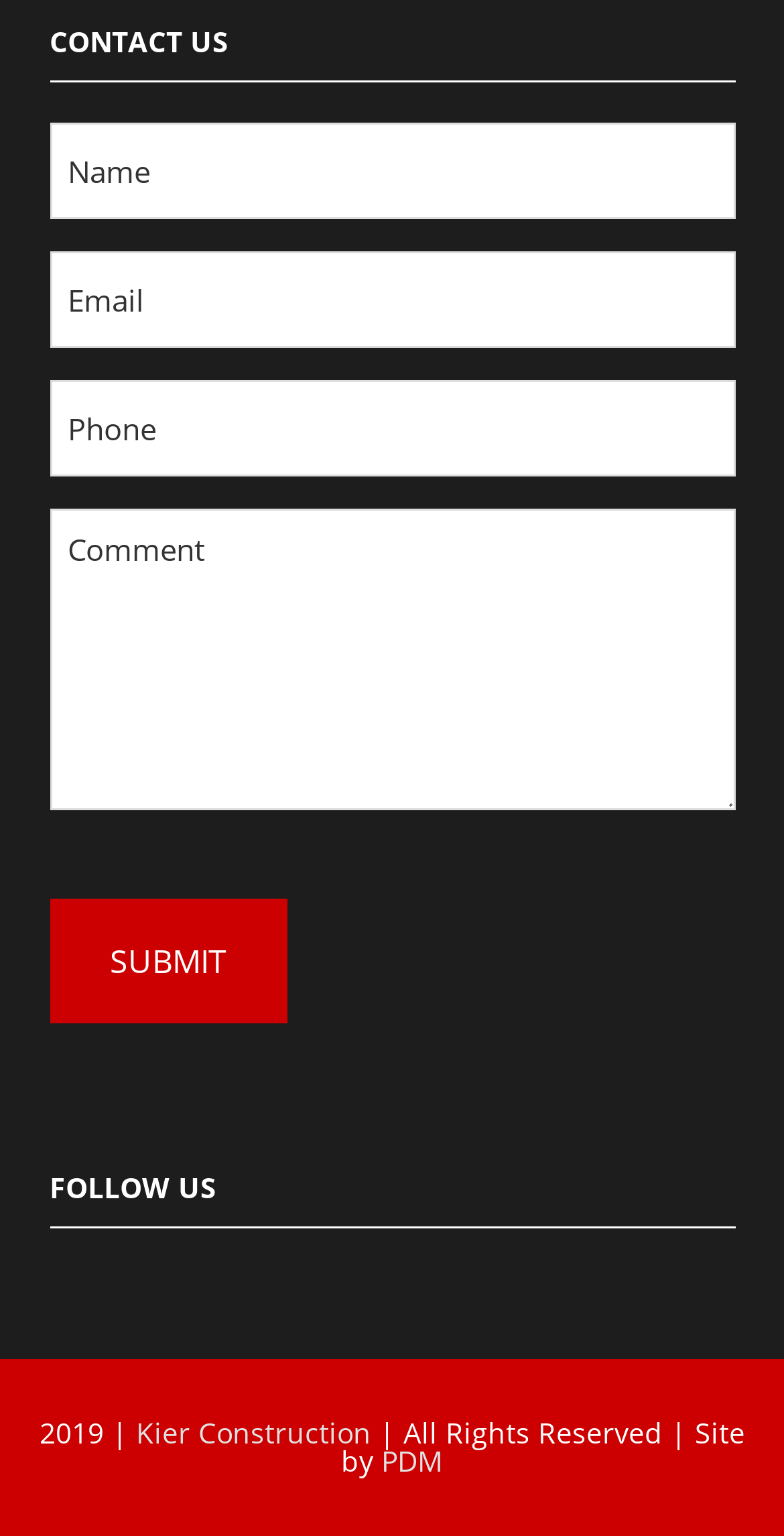Show the bounding box coordinates of the element that should be clicked to complete the task: "Follow Kier Construction on Facebook".

[0.063, 0.827, 0.127, 0.849]